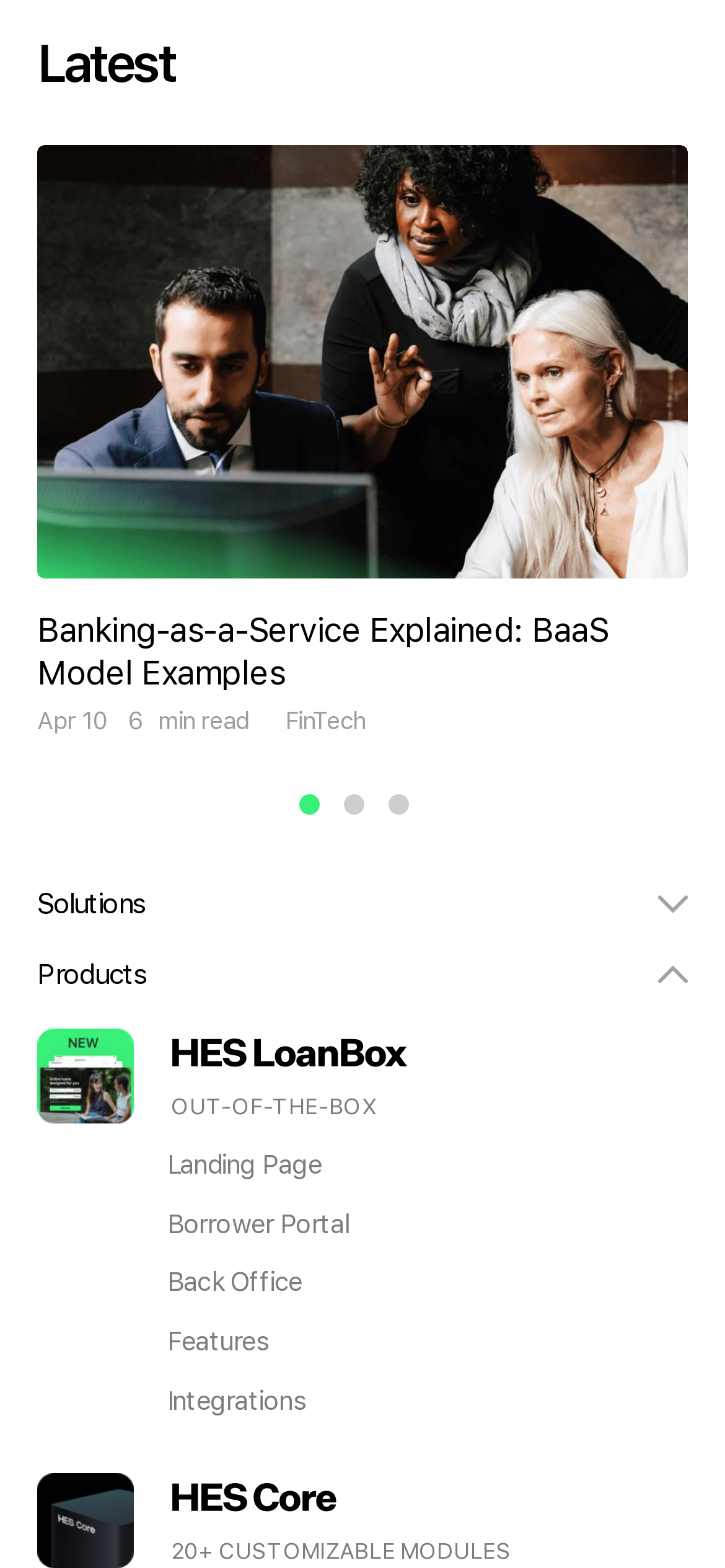Specify the bounding box coordinates for the region that must be clicked to perform the given instruction: "read the 'Apr 10' article".

[0.051, 0.451, 0.146, 0.469]